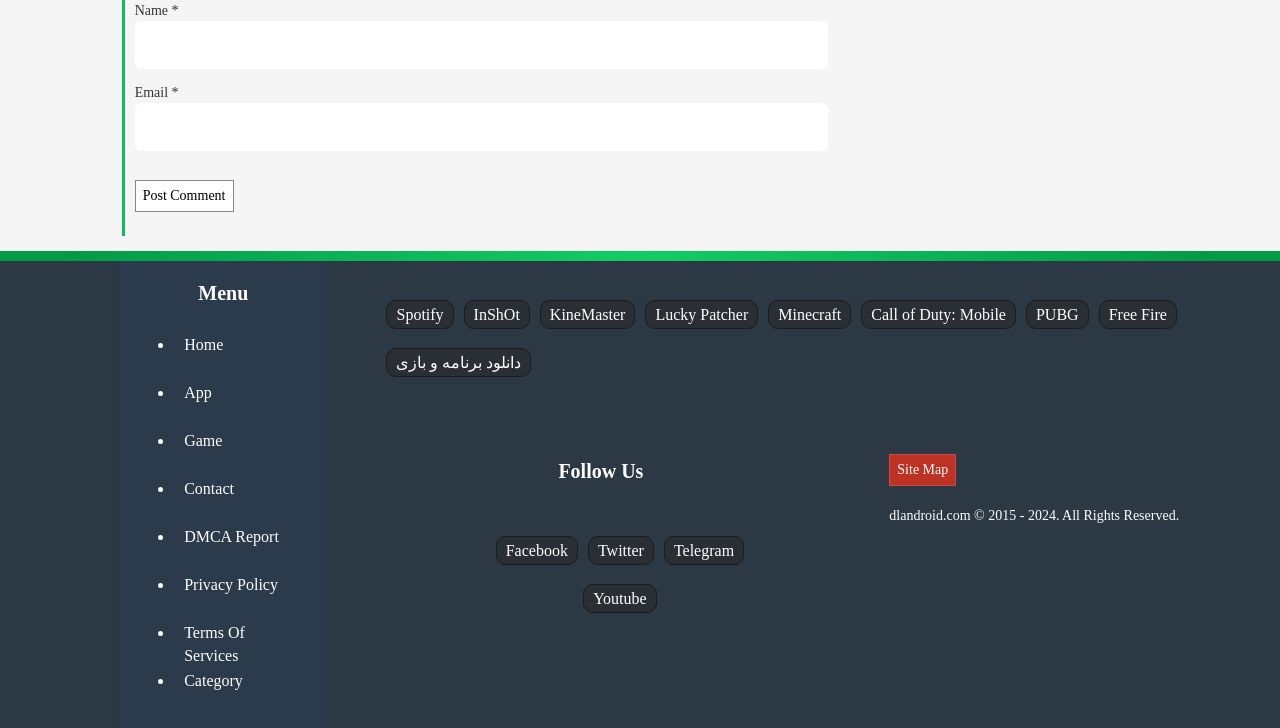Identify the bounding box coordinates of the clickable region to carry out the given instruction: "Follow us on Facebook".

[0.387, 0.736, 0.452, 0.776]